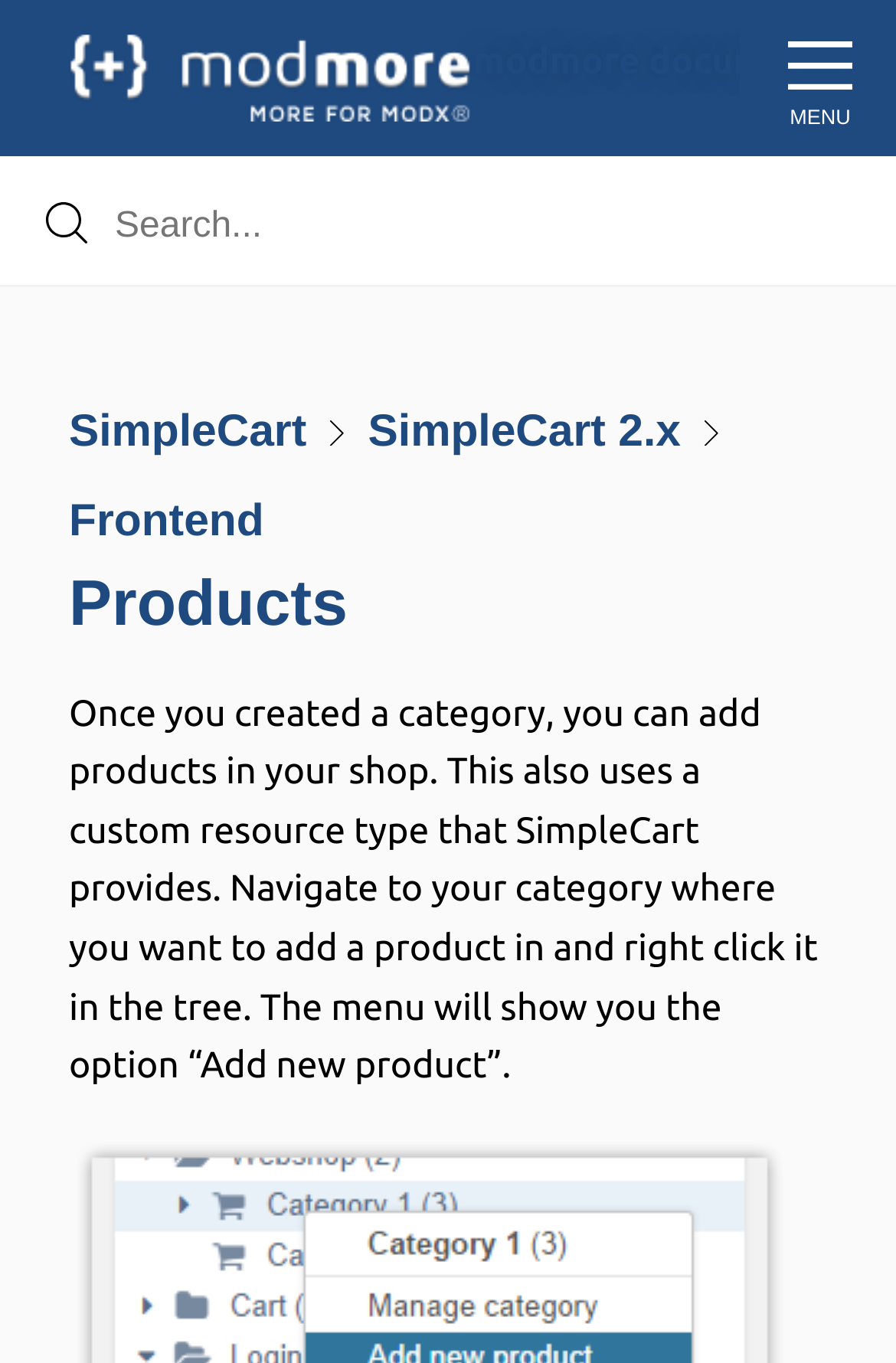Pinpoint the bounding box coordinates of the element you need to click to execute the following instruction: "Go to modmore documentation". The bounding box should be represented by four float numbers between 0 and 1, in the format [left, top, right, bottom].

[0.077, 0.025, 0.528, 0.089]